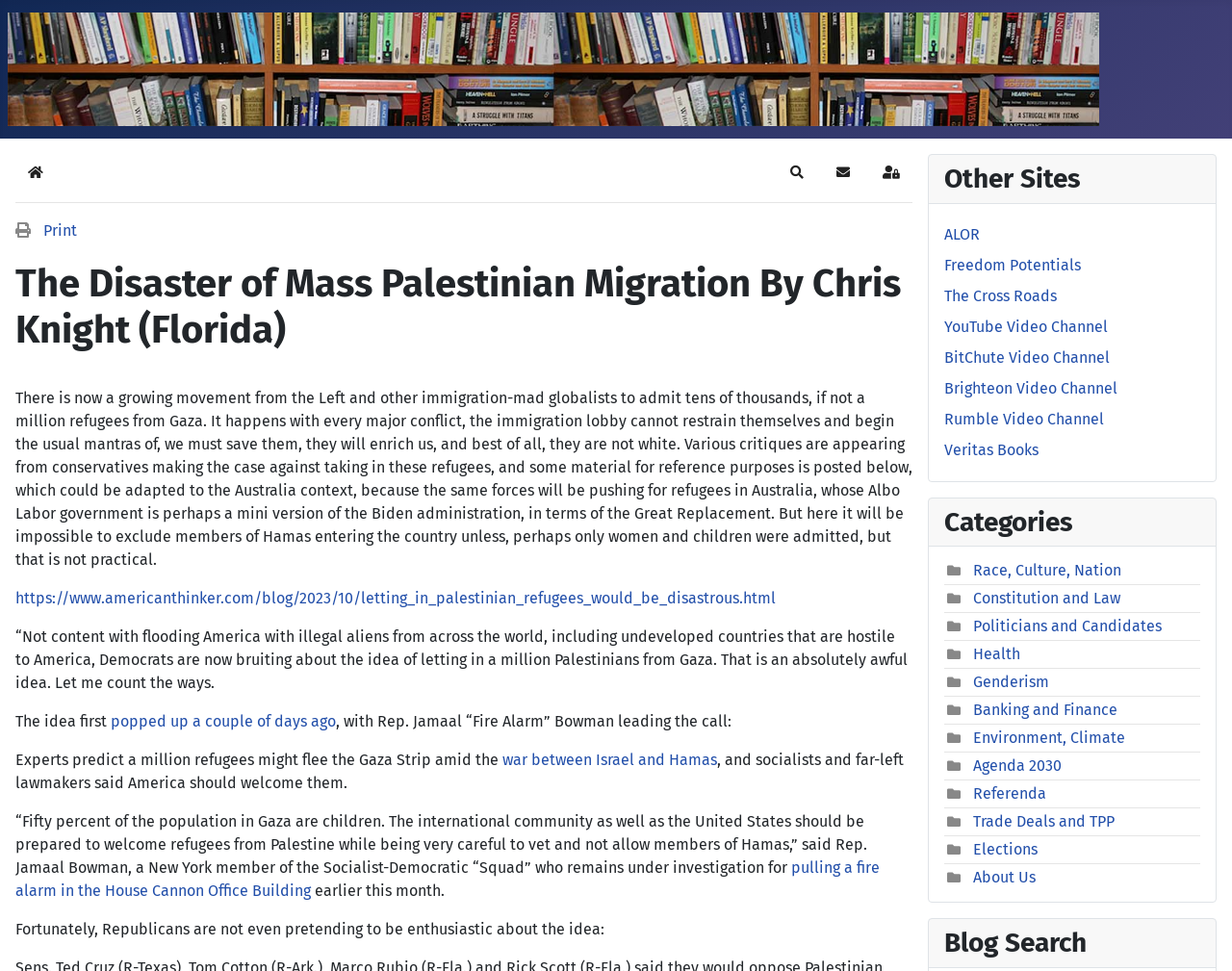Locate the bounding box coordinates of the area where you should click to accomplish the instruction: "Sign in to the website".

[0.706, 0.159, 0.741, 0.196]